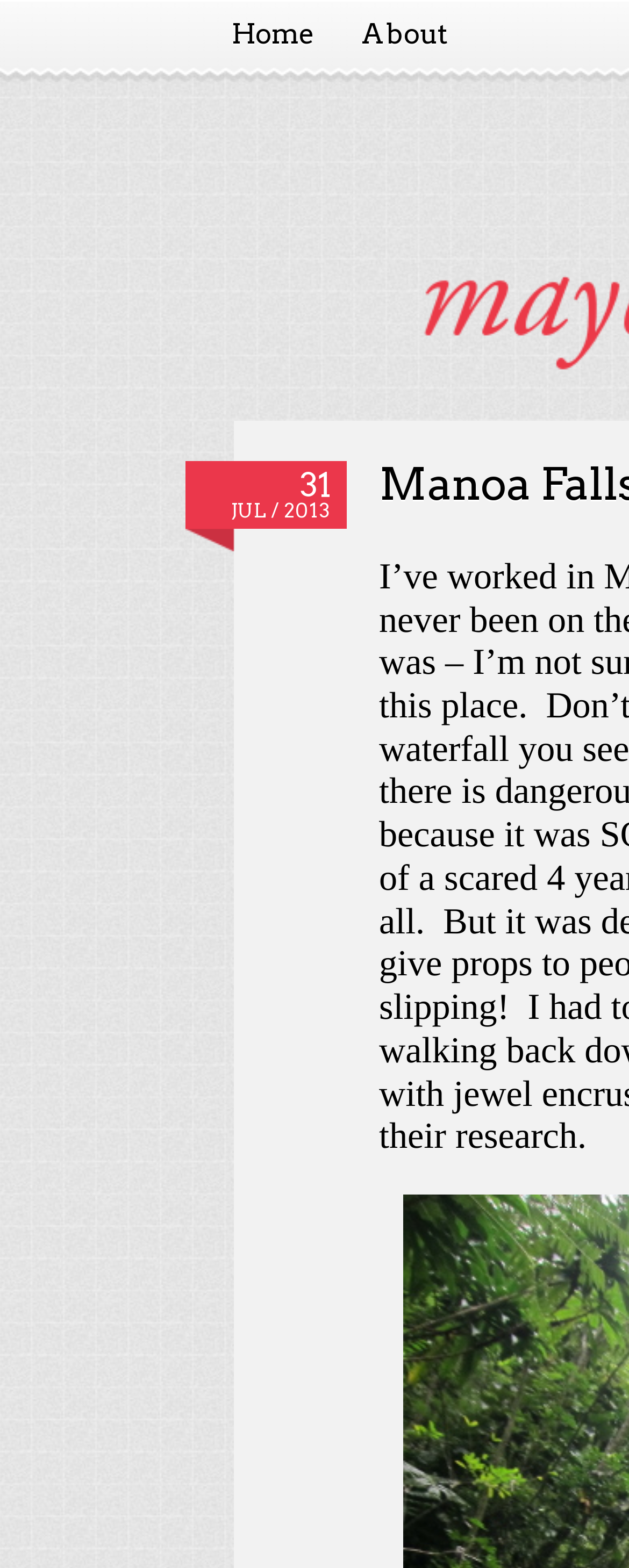Determine the bounding box for the UI element that matches this description: "Home".

[0.331, 0.004, 0.538, 0.039]